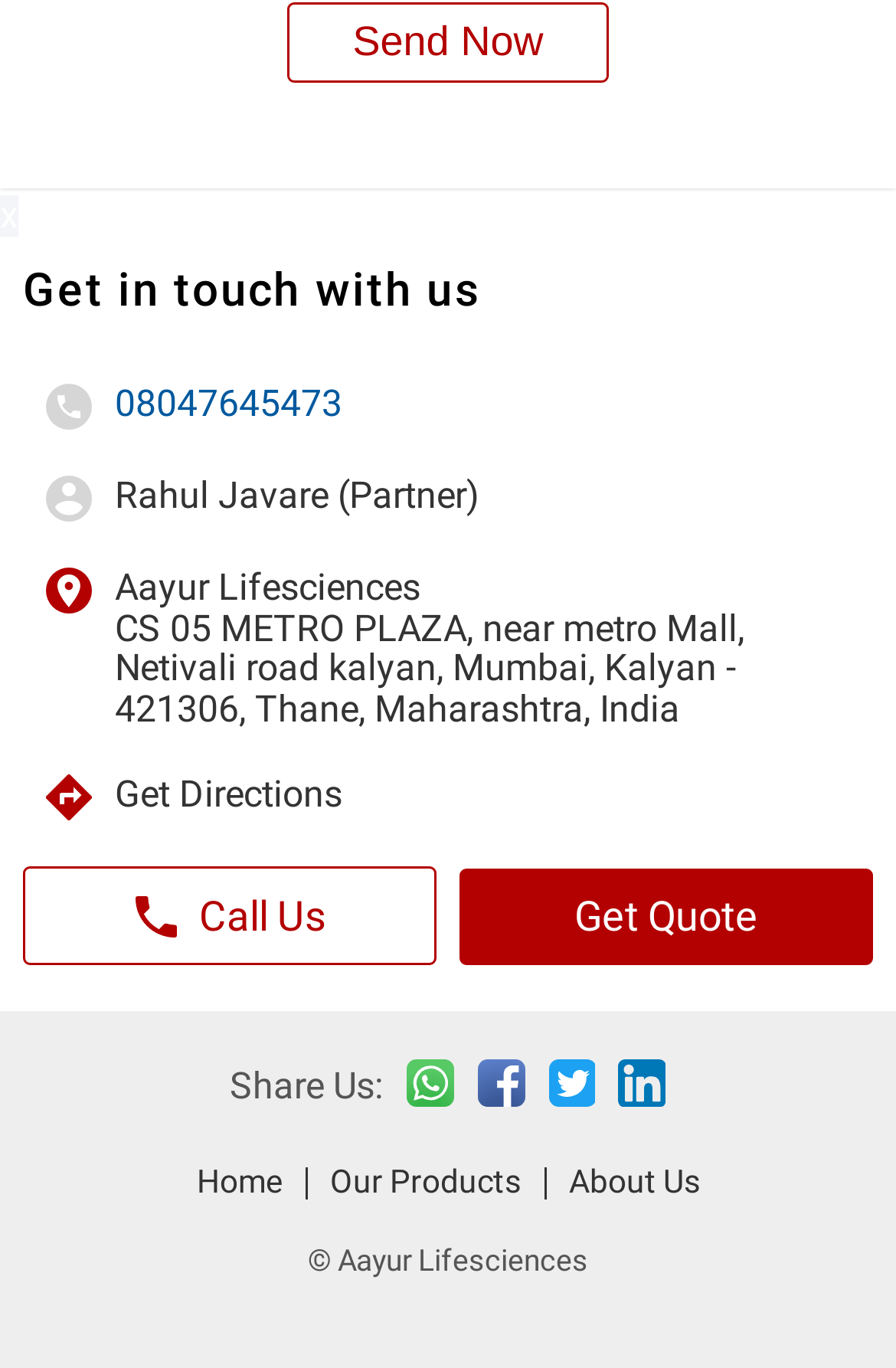What is the phone number to get in touch?
Answer with a single word or short phrase according to what you see in the image.

08047645473